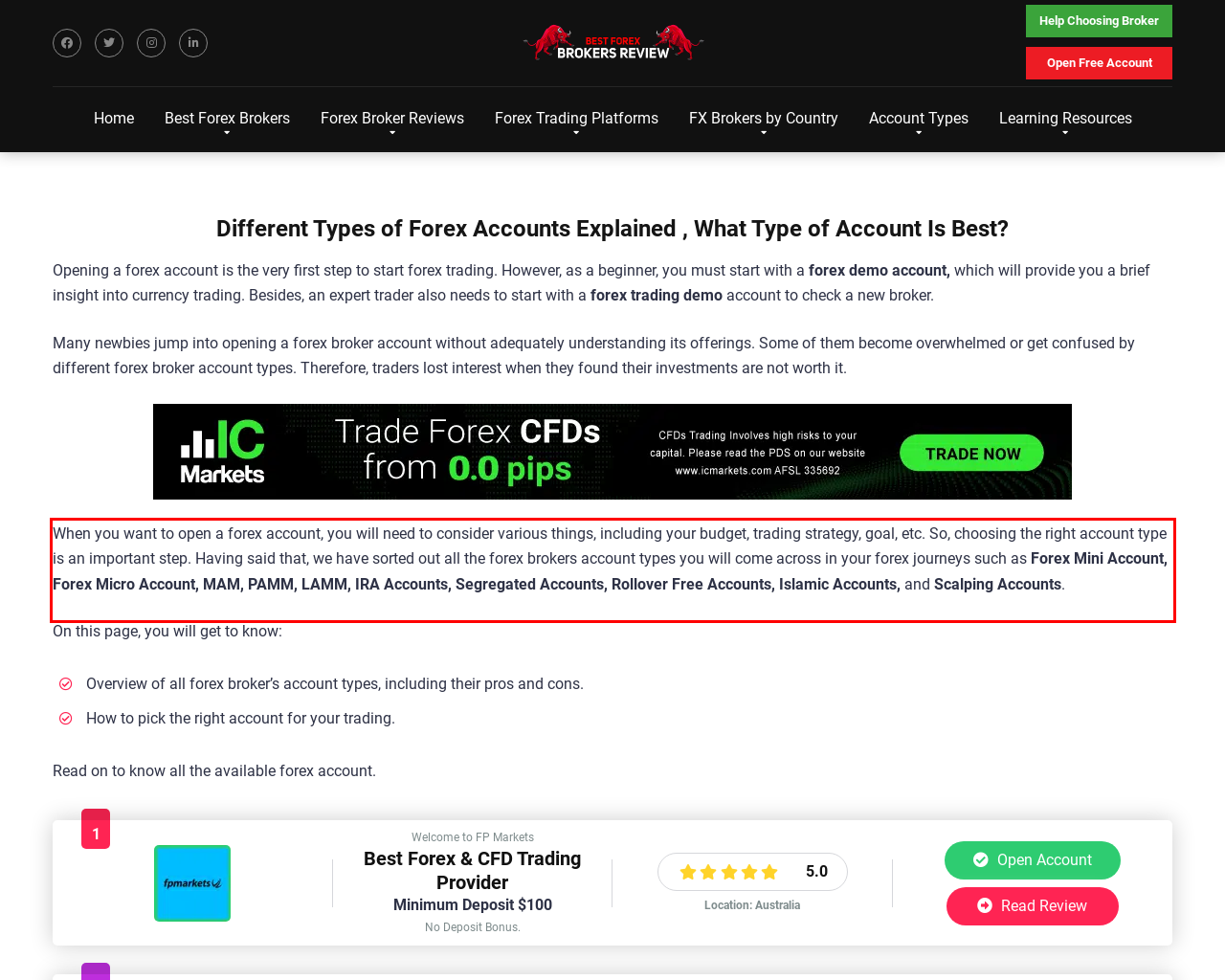Please identify and extract the text from the UI element that is surrounded by a red bounding box in the provided webpage screenshot.

When you want to open a forex account, you will need to consider various things, including your budget, trading strategy, goal, etc. So, choosing the right account type is an important step. Having said that, we have sorted out all the forex brokers account types you will come across in your forex journeys such as Forex Mini Account, Forex Micro Account, MAM, PAMM, LAMM, IRA Accounts, Segregated Accounts, Rollover Free Accounts, Islamic Accounts, and Scalping Accounts.